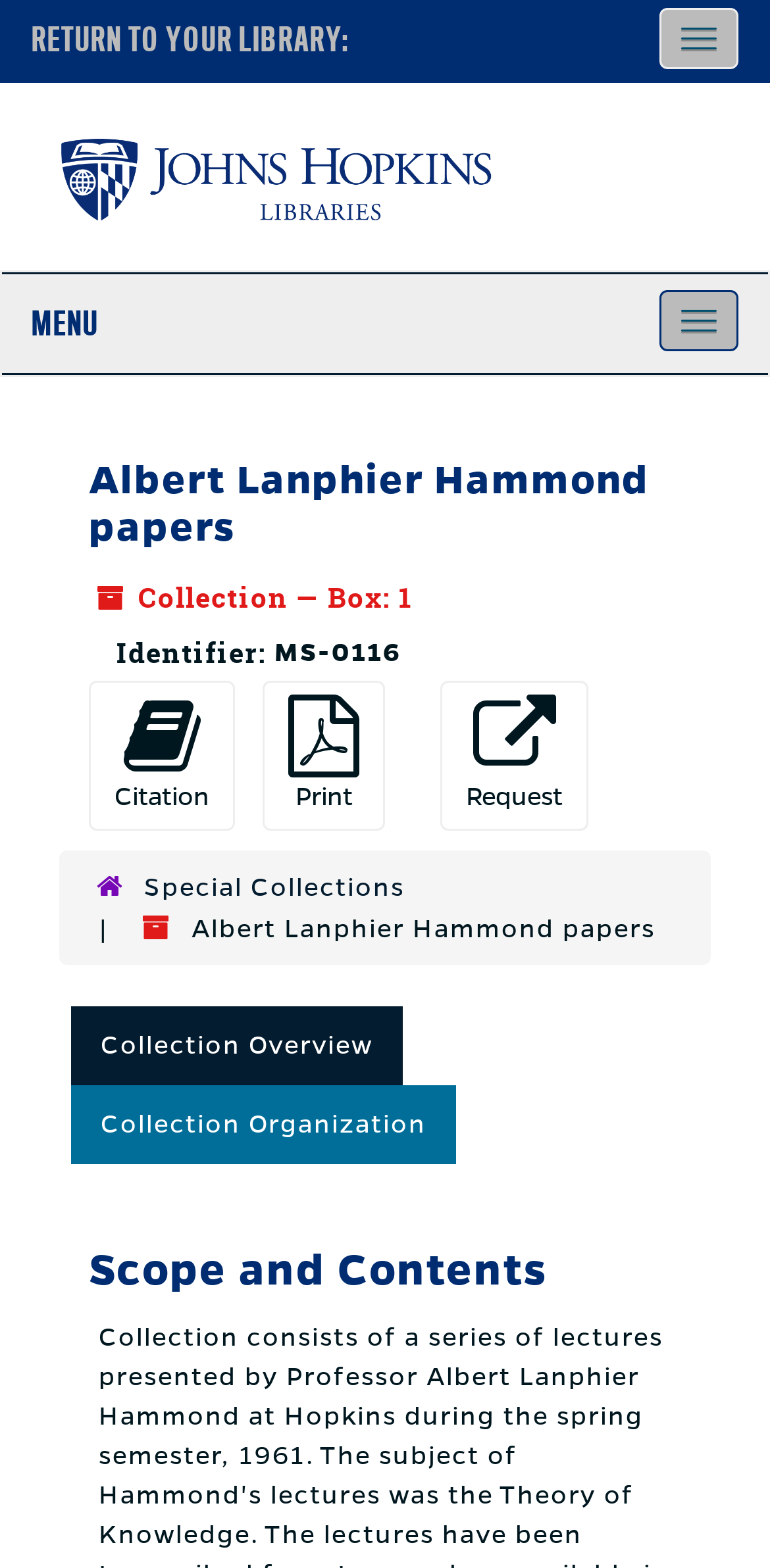Write a detailed summary of the webpage.

The webpage is about the Albert Lanphier Hammond papers collection at the Johns Hopkins University Libraries Archives. At the top, there are two navigation bars, one for site-level navigation and another for application-level navigation. The site-level navigation bar has a "RETURN TO YOUR LIBRARY" text and a "Toggle navigation" button on the right side. The application-level navigation bar has a "MENU" text and another "Toggle navigation" button on the right side.

Below the navigation bars, there is a heading that displays the title "Albert Lanphier Hammond papers". Next to it, there is a text that says "Collection — Box: 1". Further down, there is a section that displays the identifier "MS-0116" with a label "Identifier:".

On the right side of the identifier section, there are three buttons for page actions: "Citation", "Print", and "Request". Below these buttons, there is a hierarchical navigation section that displays a link to "Special Collections" and a text that says "Albert Lanphier Hammond papers".

Further down, there are three links: "Collection Overview", "Collection Organization", and a heading that says "Scope and Contents". The "Scope and Contents" section is located at the bottom of the page.